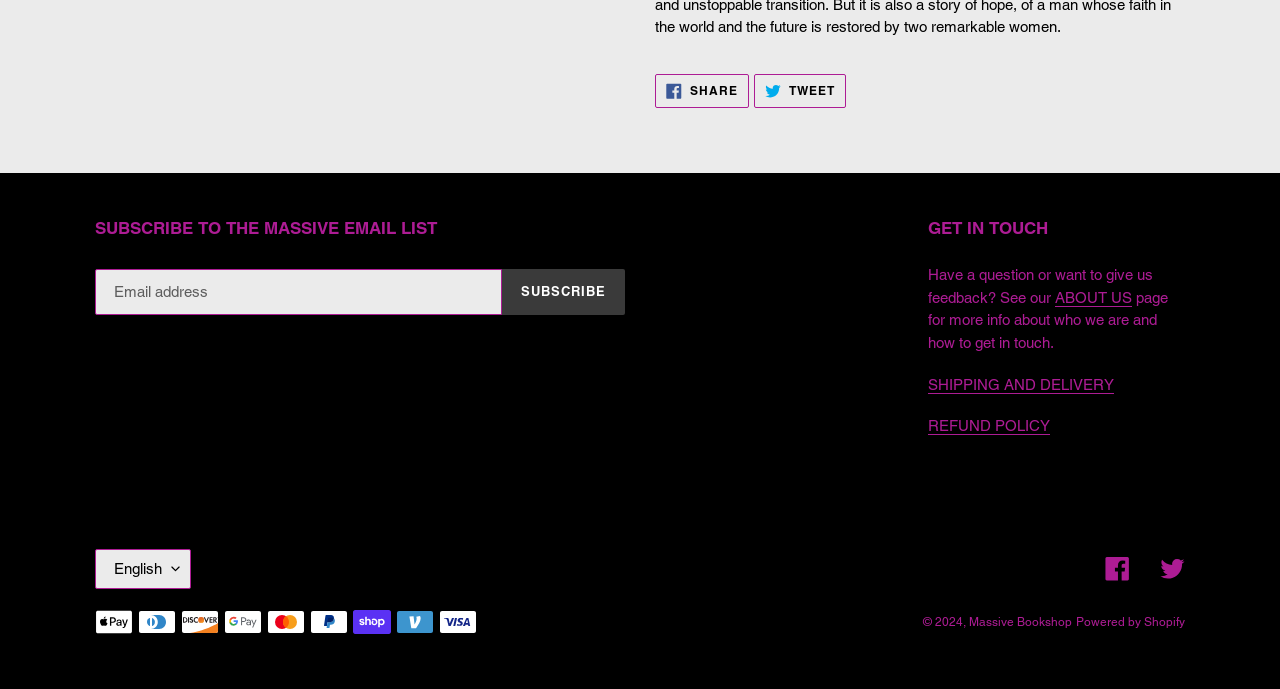Please specify the bounding box coordinates of the area that should be clicked to accomplish the following instruction: "Visit the About Us page". The coordinates should consist of four float numbers between 0 and 1, i.e., [left, top, right, bottom].

[0.824, 0.419, 0.884, 0.445]